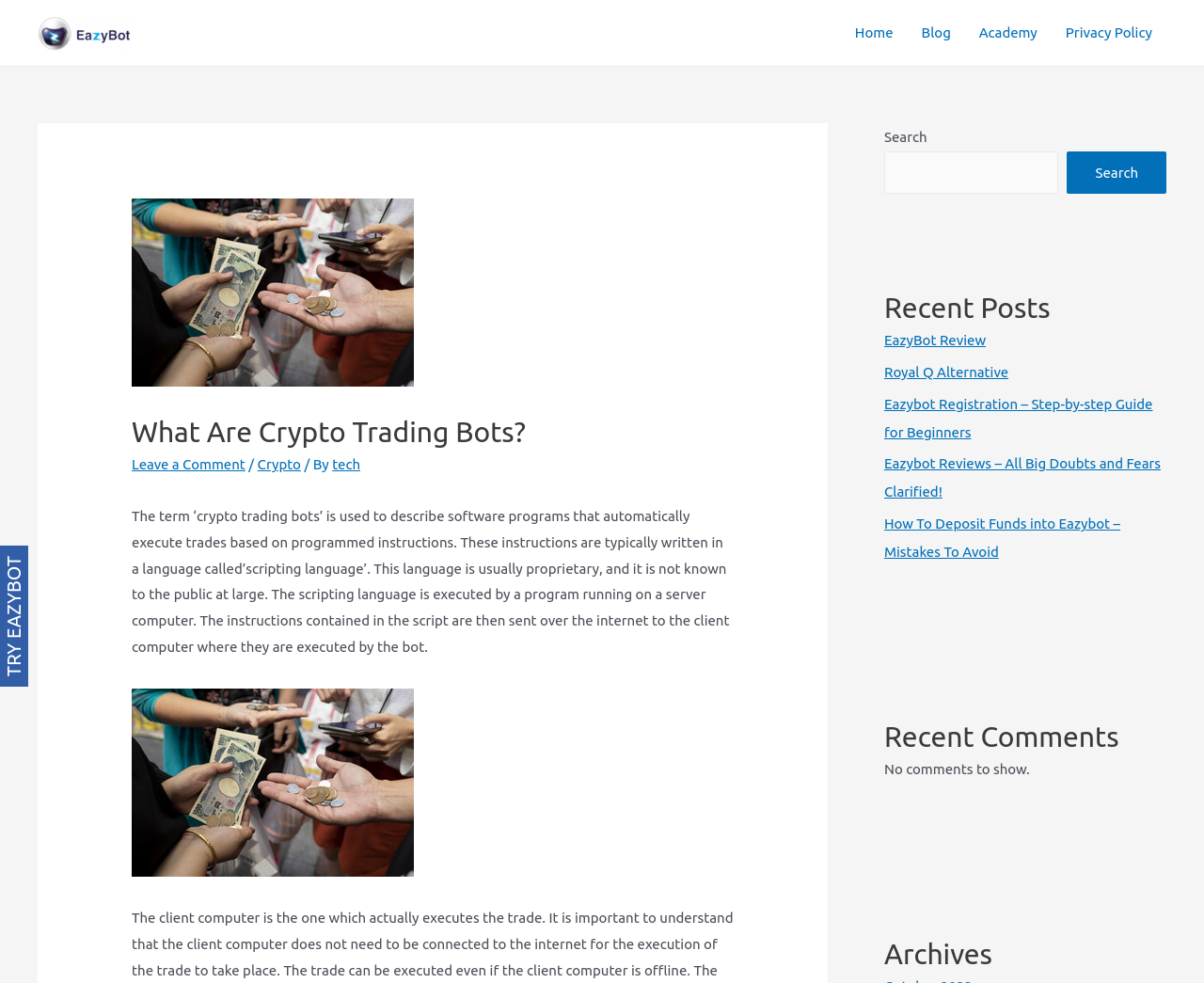Give the bounding box coordinates for the element described by: "EazyBot Review".

[0.734, 0.338, 0.819, 0.354]